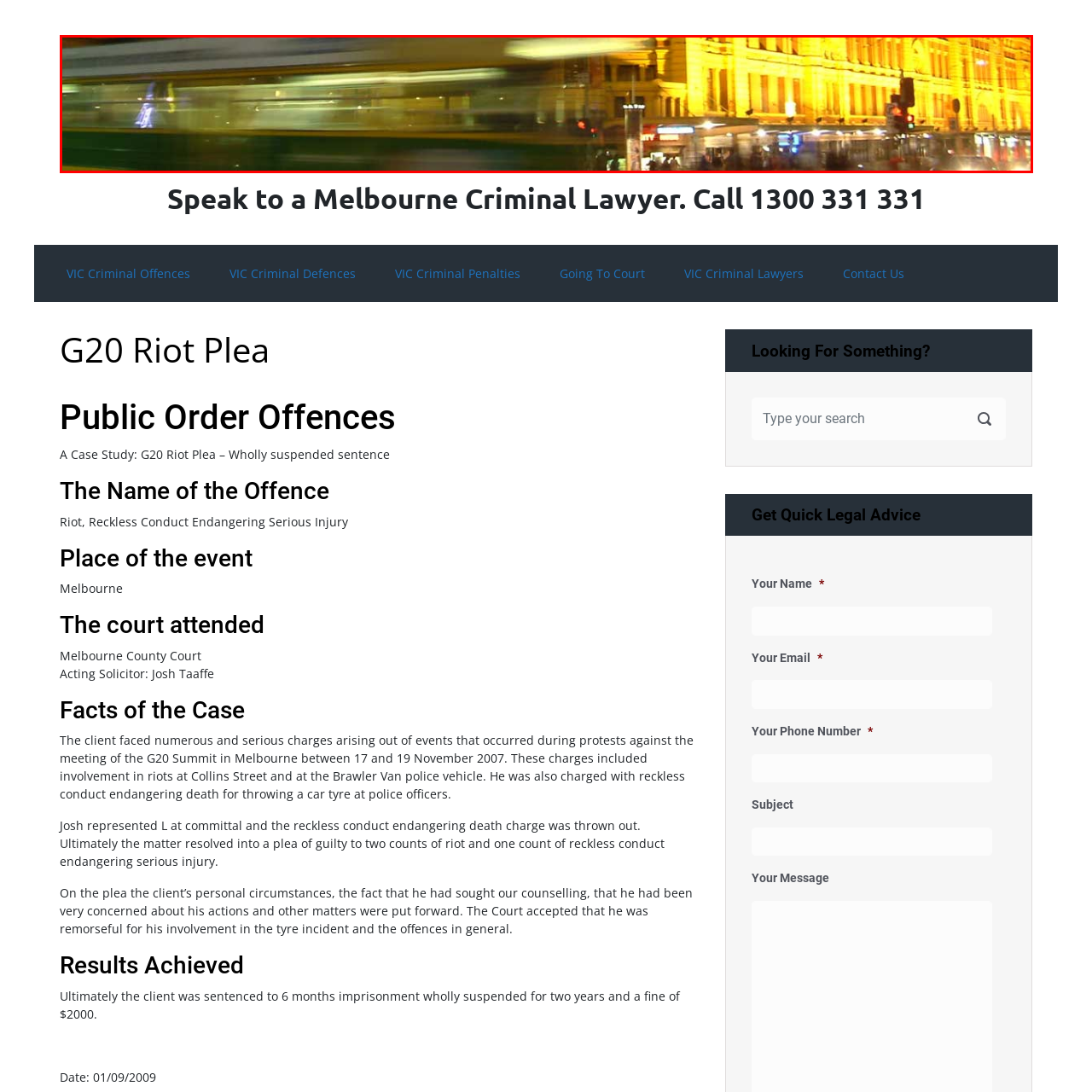Carefully scrutinize the image within the red border and generate a detailed answer to the following query, basing your response on the visual content:
What is the atmosphere of the scene?

The caption describes the scene as having a 'lively atmosphere', which is created by the combination of the blurred movement of the tram, the well-lit buildings, and the pedestrians navigating the bustling street.